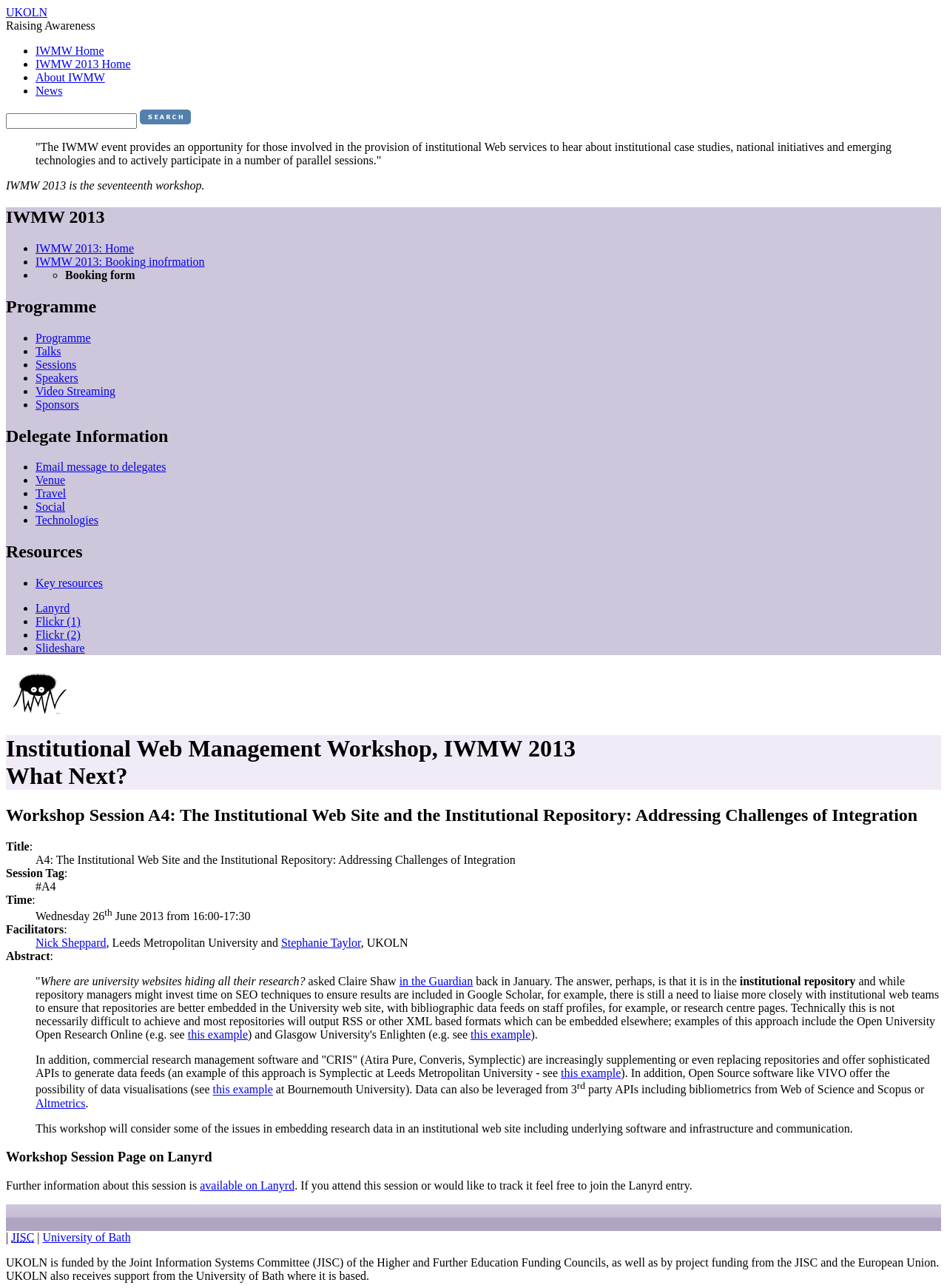Locate the bounding box coordinates of the element that should be clicked to execute the following instruction: "Go to IWMW Home".

[0.038, 0.034, 0.11, 0.044]